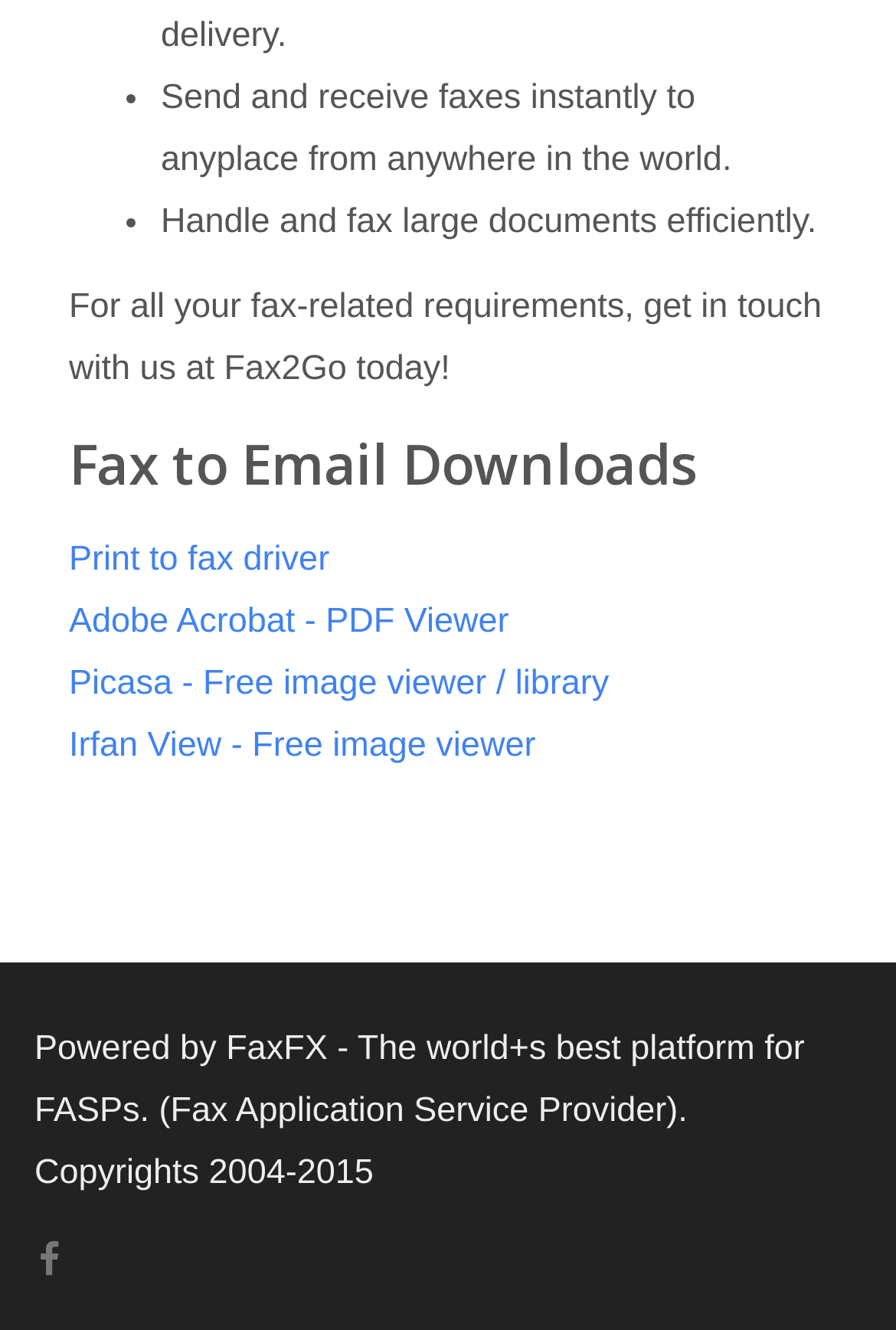What type of documents can be handled efficiently?
Provide a detailed answer to the question, using the image to inform your response.

The StaticText element 'Handle and fax large documents efficiently.' suggests that Fax2Go can handle large documents efficiently.